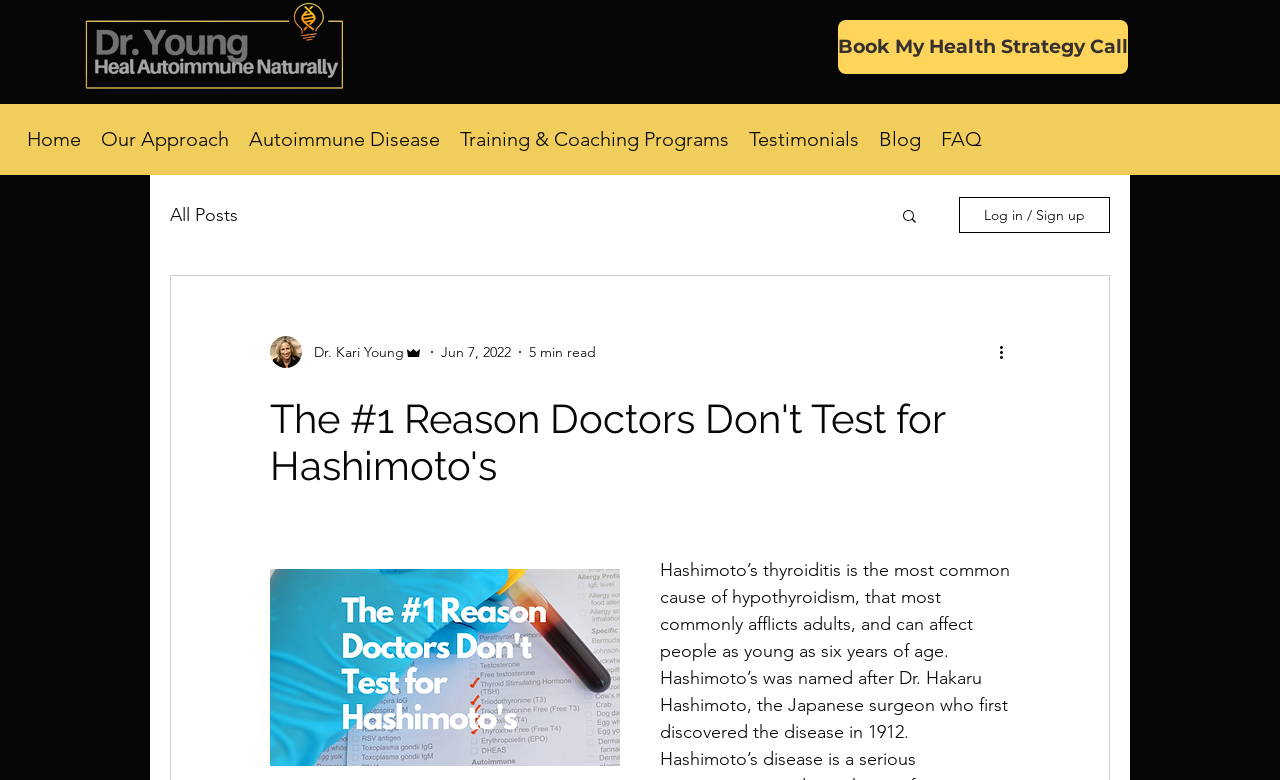Please identify the coordinates of the bounding box that should be clicked to fulfill this instruction: "Log in or sign up".

[0.749, 0.253, 0.867, 0.299]